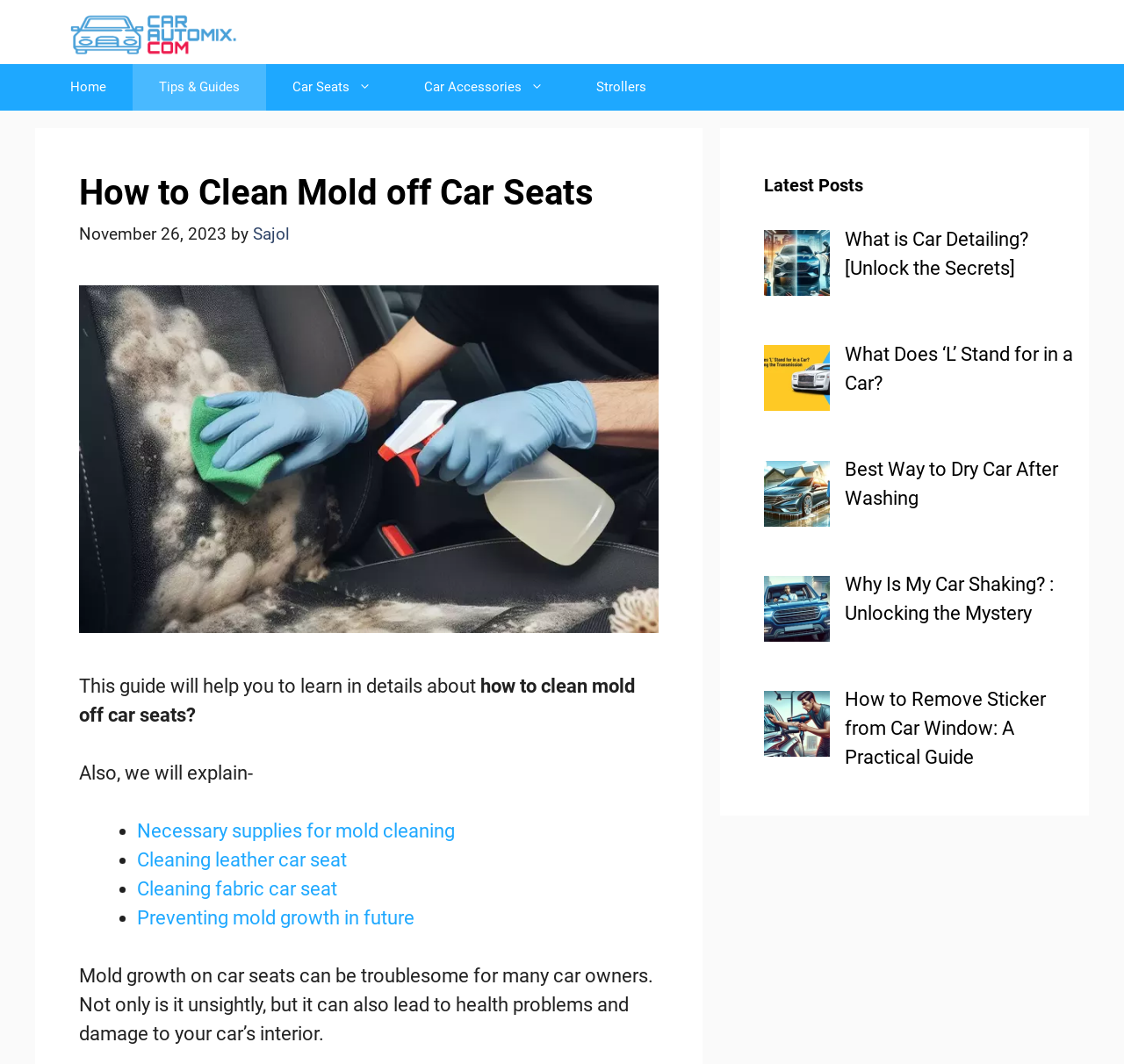Please answer the following question as detailed as possible based on the image: 
What is the purpose of the guide on the webpage?

The guide on the webpage aims to help users learn about cleaning mold off car seats, including the necessary supplies and steps to take, in order to remove mold and prevent its growth in the future.